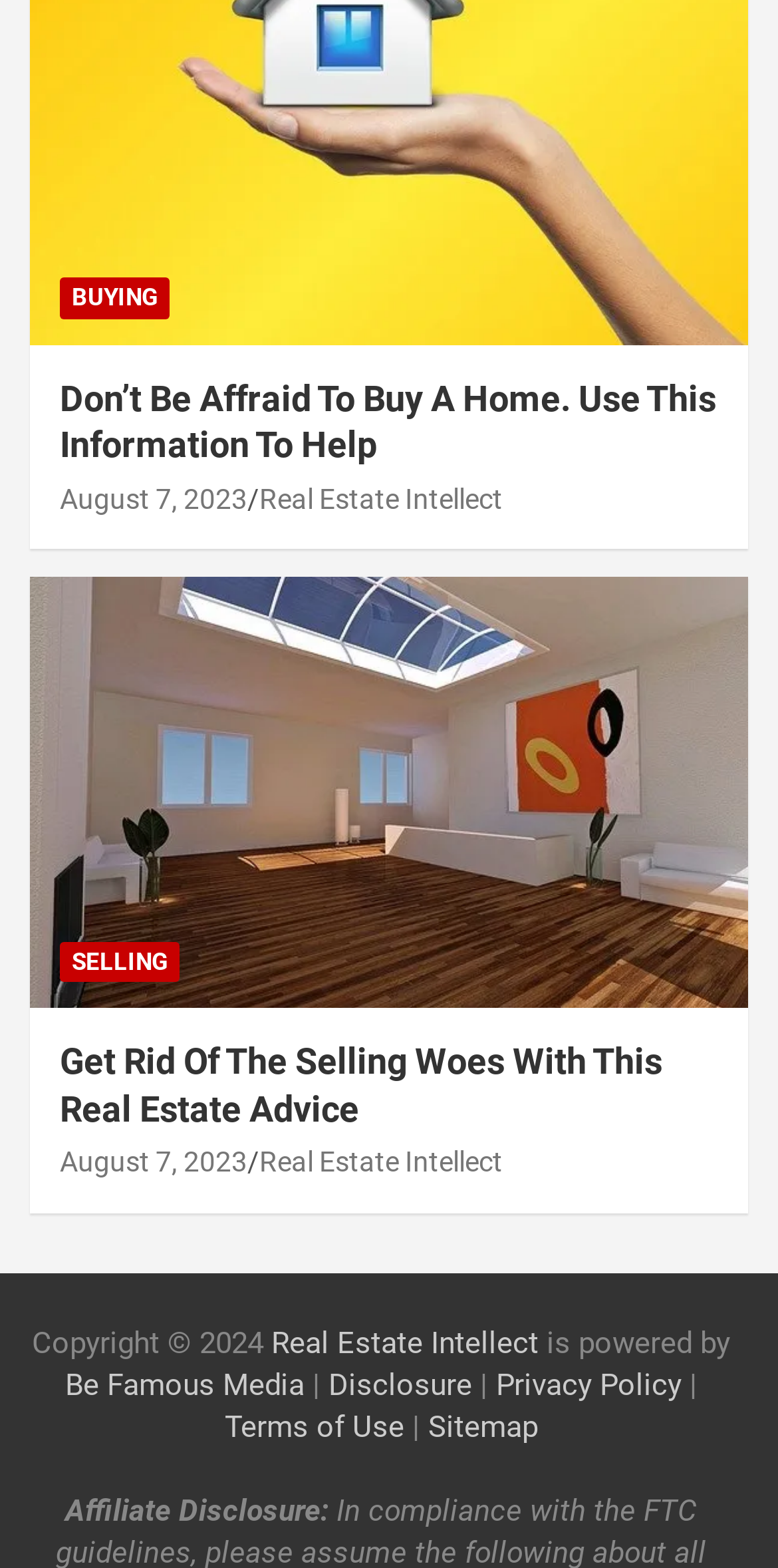Respond to the following question with a brief word or phrase:
What is the name of the website?

Real Estate Intellect